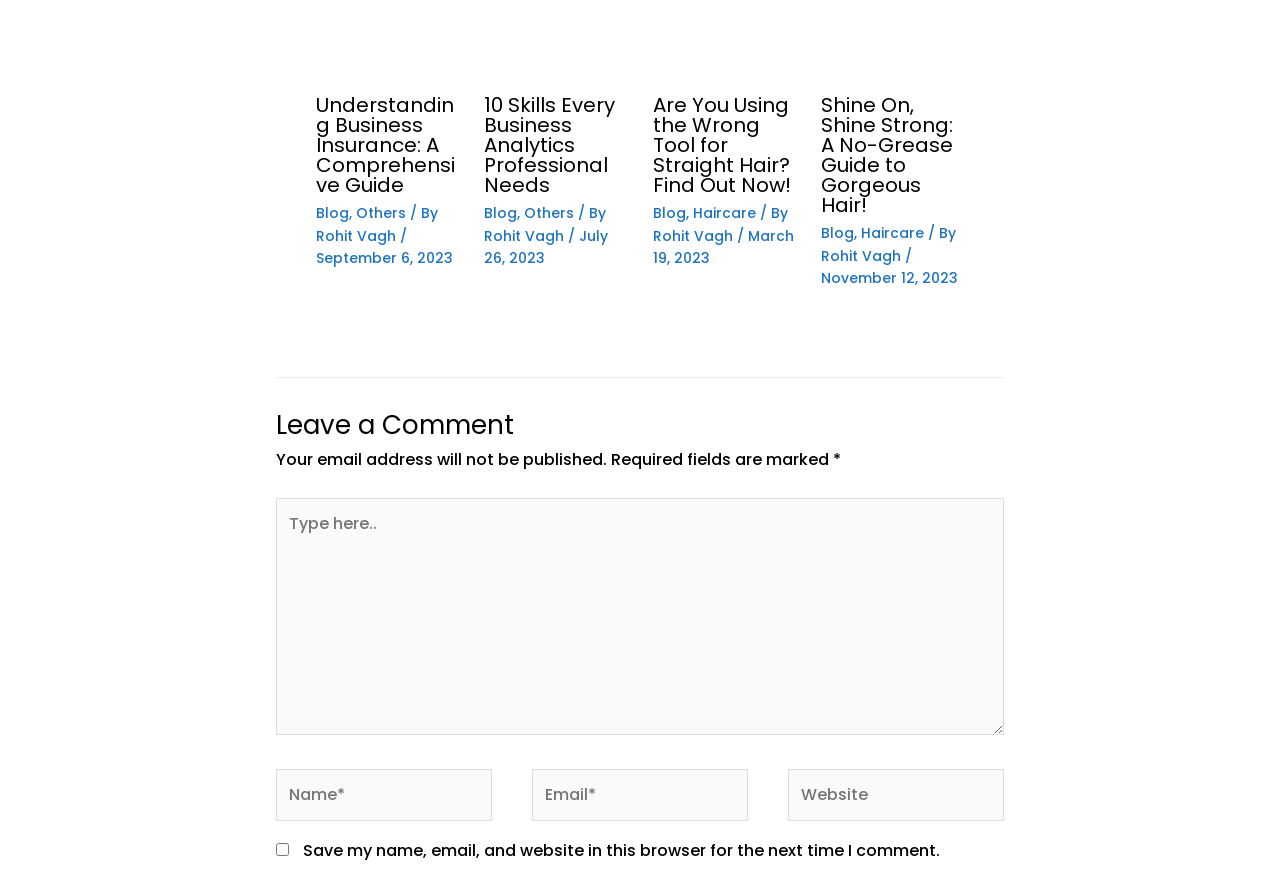What is the purpose of the textbox at the bottom of the webpage?
Make sure to answer the question with a detailed and comprehensive explanation.

The purpose of the textbox at the bottom of the webpage can be inferred by looking at the surrounding elements, including the heading element with the text 'Leave a Comment' and the static text elements with the text 'Your email address will not be published.' and 'Required fields are marked *'.